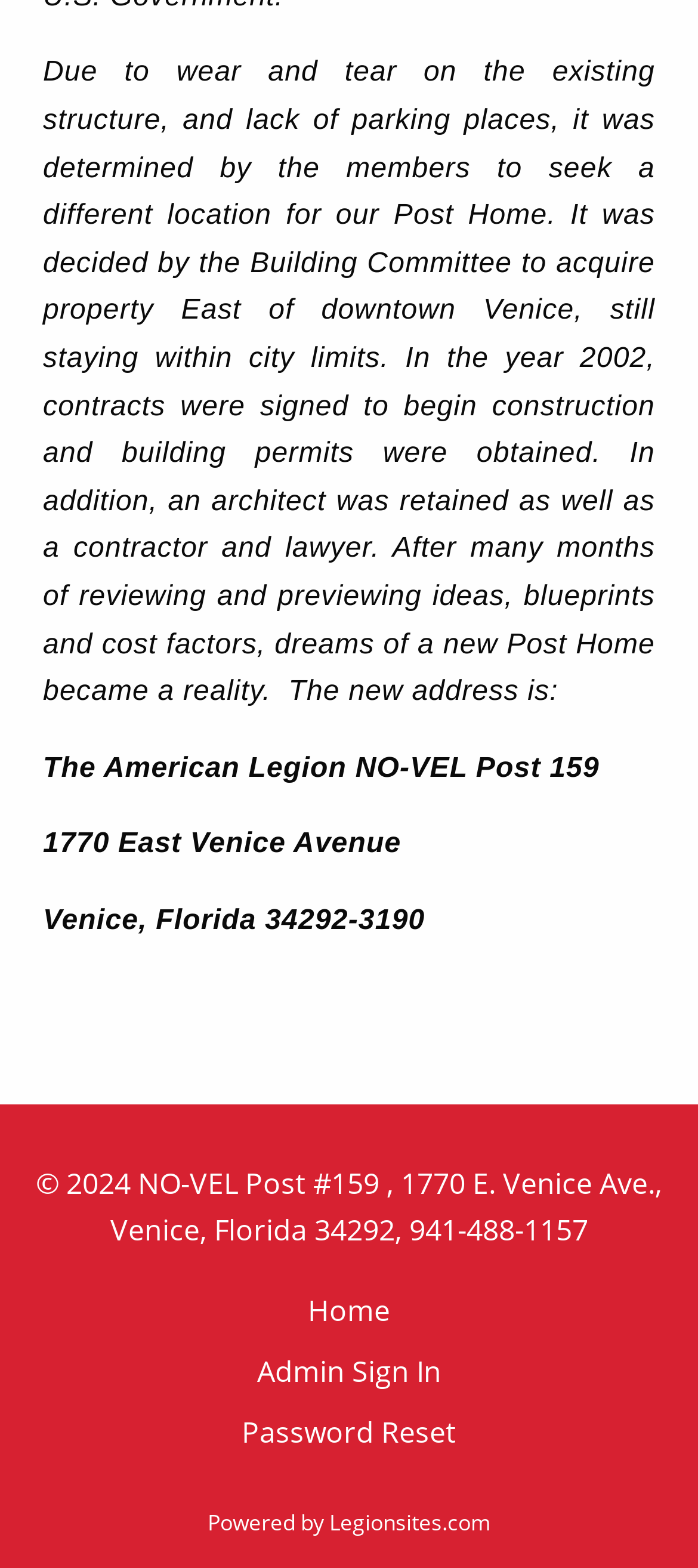What is the address of the American Legion NO-VEL Post 159?
Please use the visual content to give a single word or phrase answer.

1770 East Venice Avenue